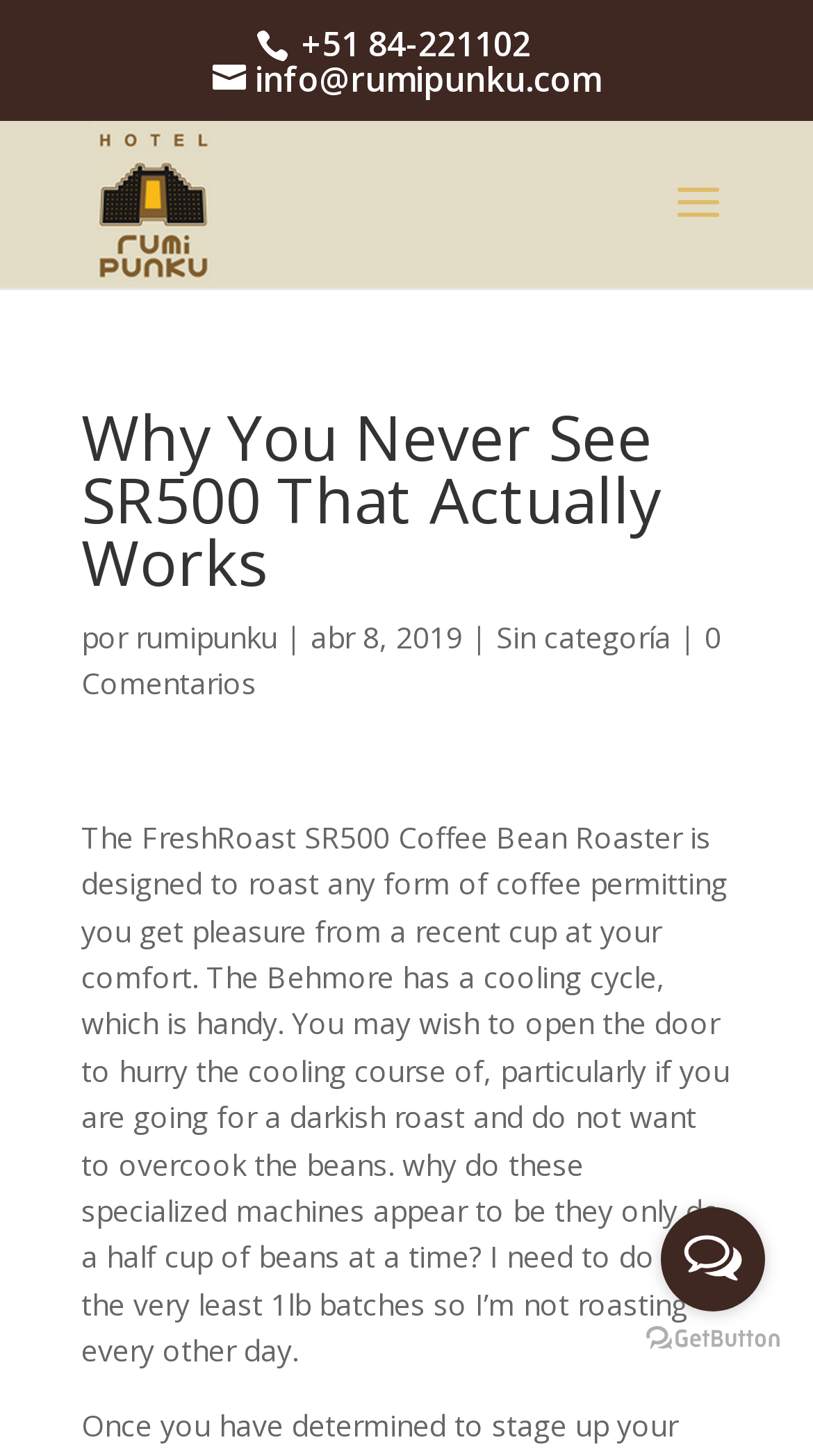Bounding box coordinates are specified in the format (top-left x, top-left y, bottom-right x, bottom-right y). All values are floating point numbers bounded between 0 and 1. Please provide the bounding box coordinate of the region this sentence describes: 0 Comentarios

[0.1, 0.424, 0.887, 0.483]